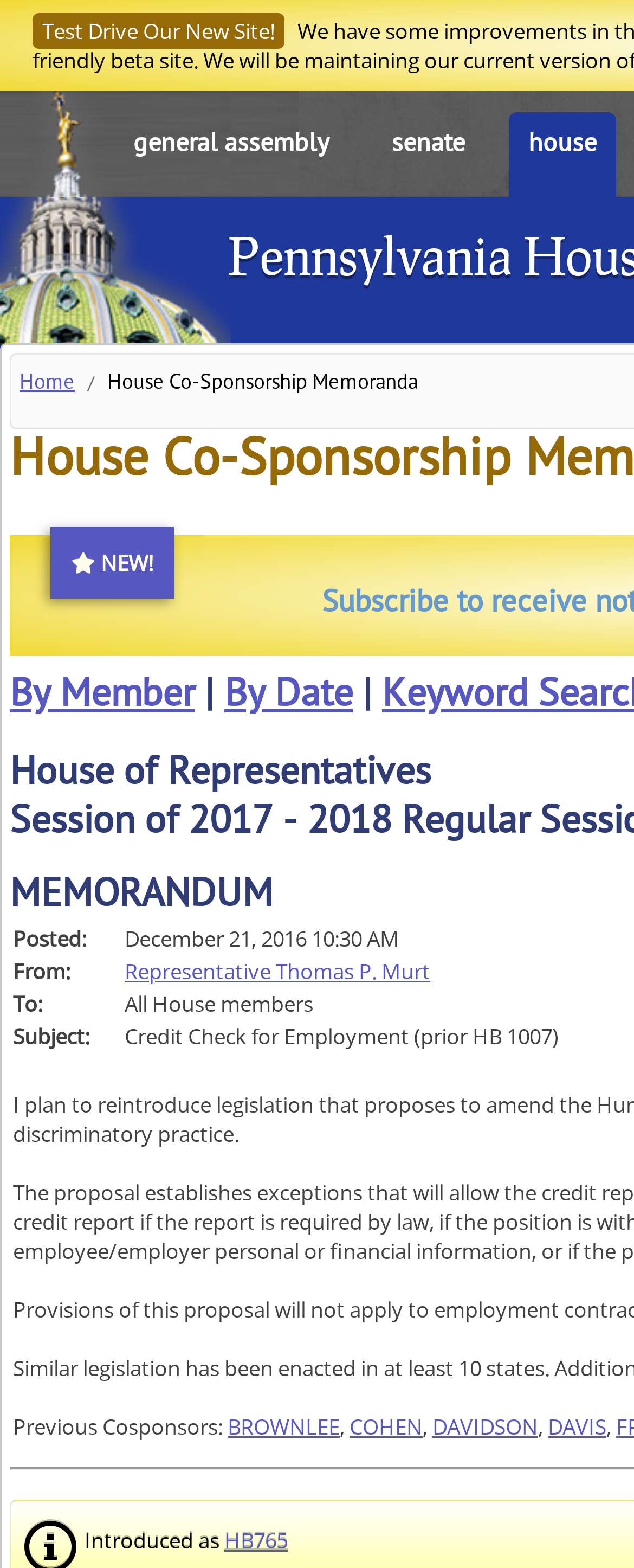Locate the bounding box for the described UI element: "Representative Thomas P. Murt". Ensure the coordinates are four float numbers between 0 and 1, formatted as [left, top, right, bottom].

[0.197, 0.609, 0.679, 0.628]